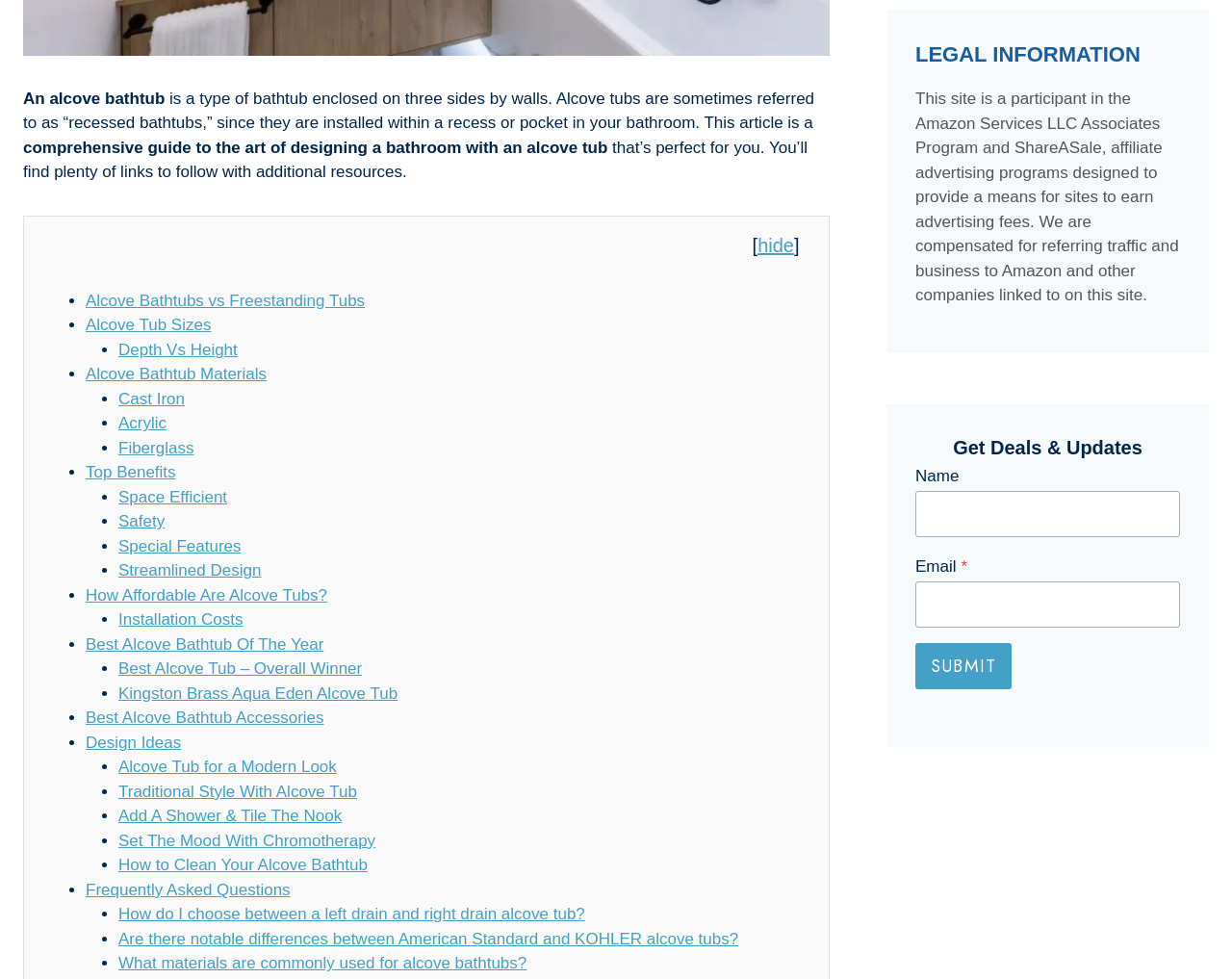Locate the bounding box coordinates of the region to be clicked to comply with the following instruction: "Click on 'Alcove Bathtubs vs Freestanding Tubs'". The coordinates must be four float numbers between 0 and 1, in the form [left, top, right, bottom].

[0.07, 0.298, 0.296, 0.316]